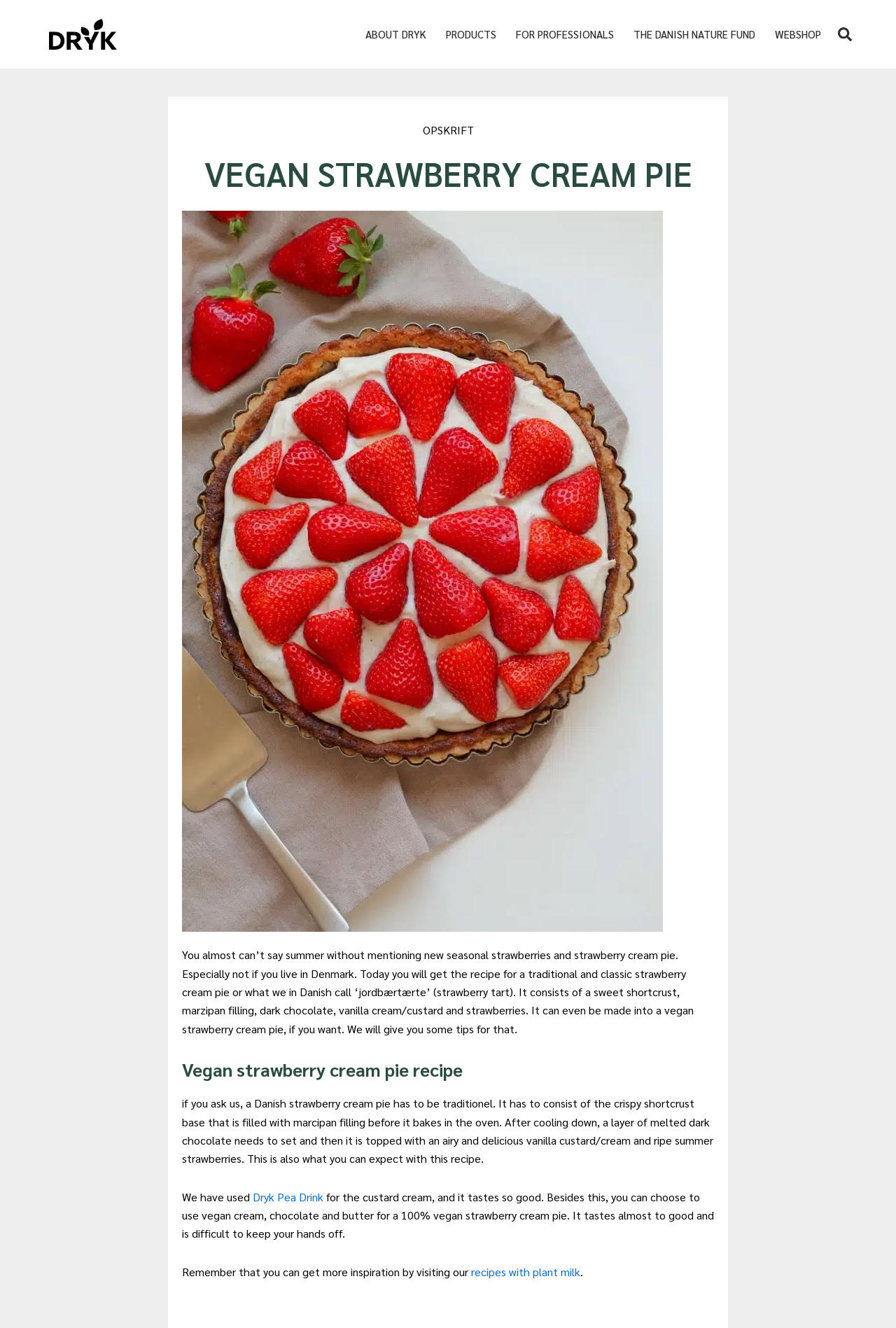Provide a one-word or short-phrase answer to the question:
How long does it take to make the vegan strawberry cream pie?

Several hours